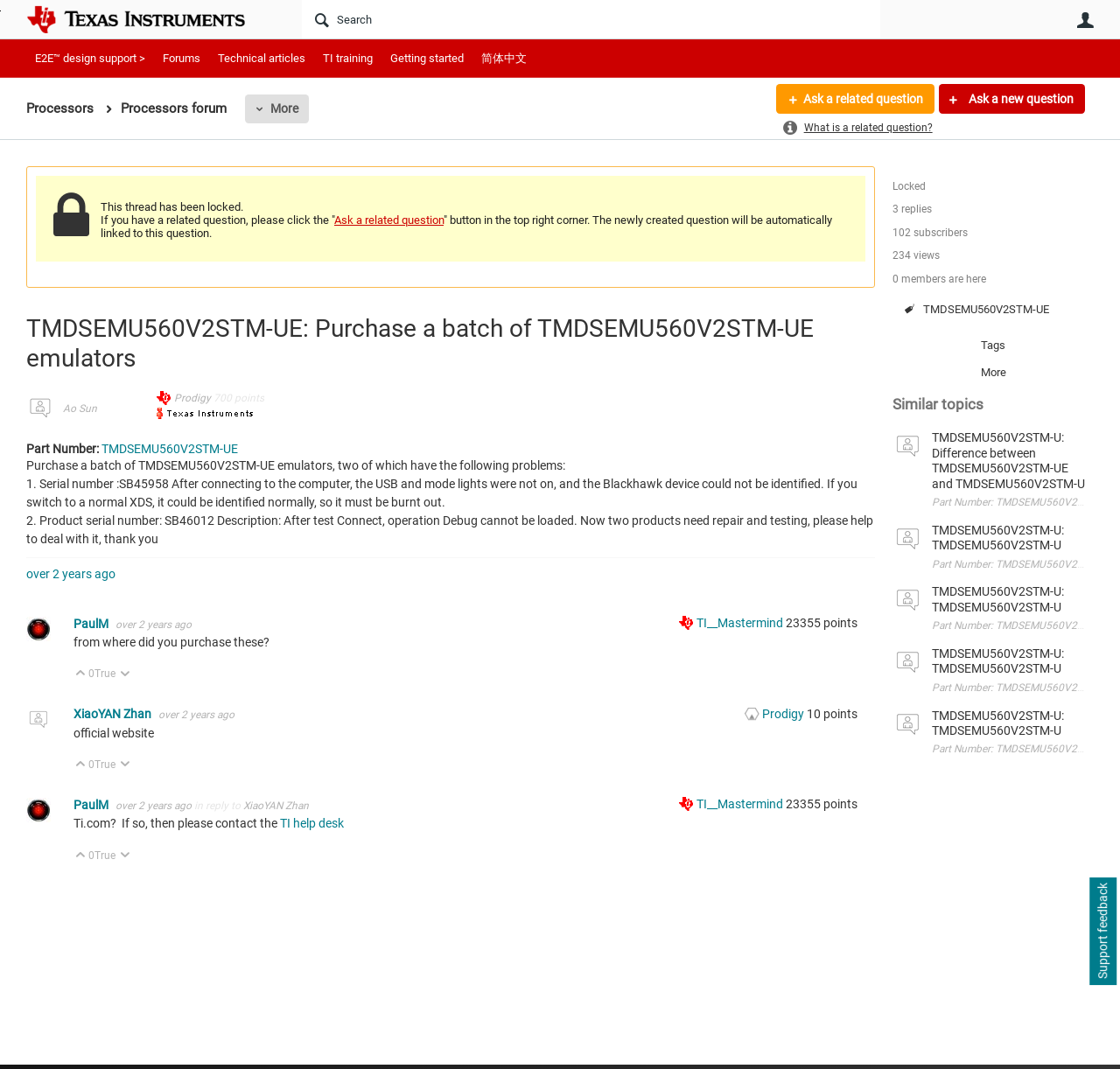Highlight the bounding box coordinates of the element that should be clicked to carry out the following instruction: "Search in the forum". The coordinates must be given as four float numbers ranging from 0 to 1, i.e., [left, top, right, bottom].

[0.27, 0.0, 0.786, 0.036]